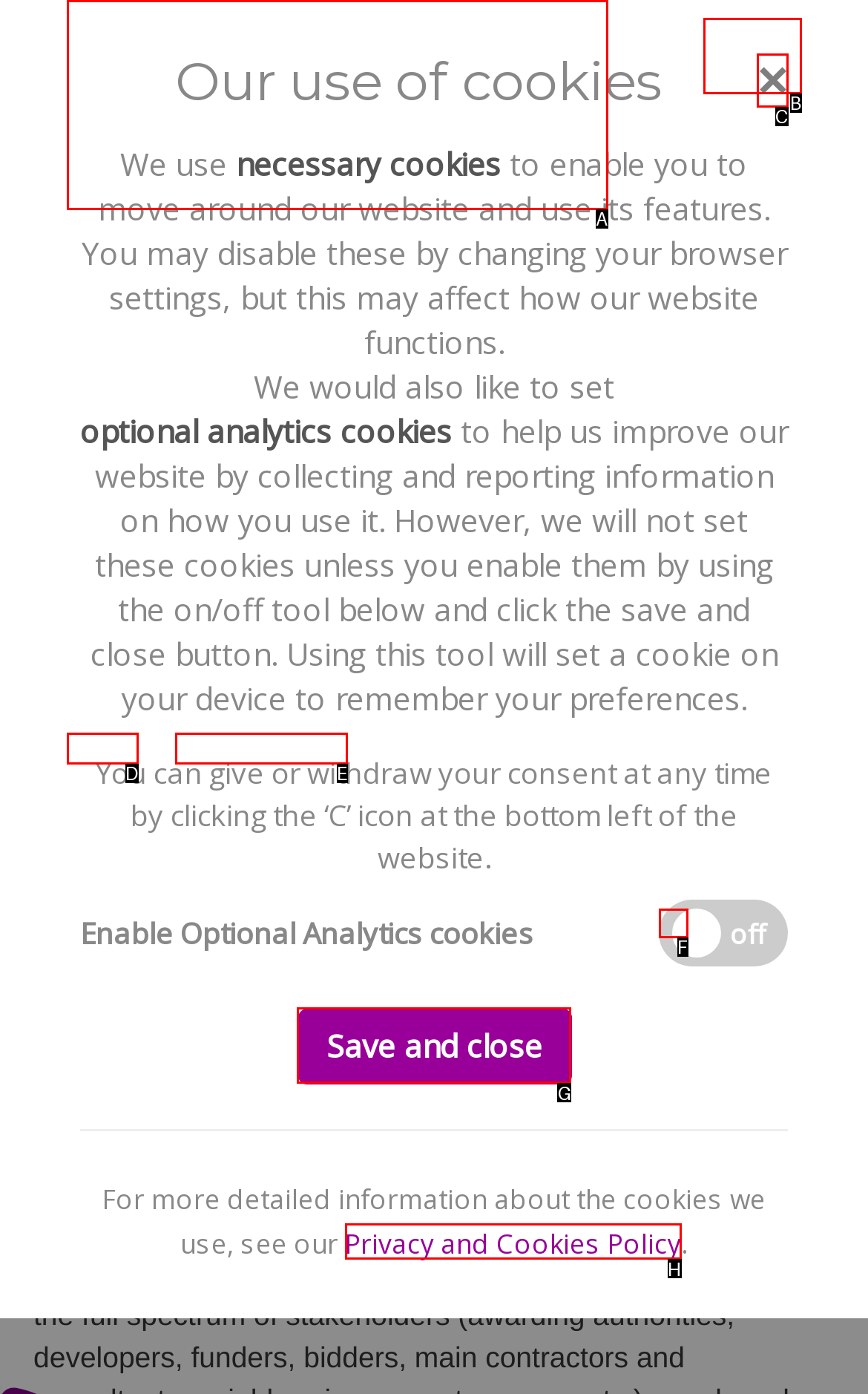Given the description: Privacy and Cookies Policy, identify the matching HTML element. Provide the letter of the correct option.

H